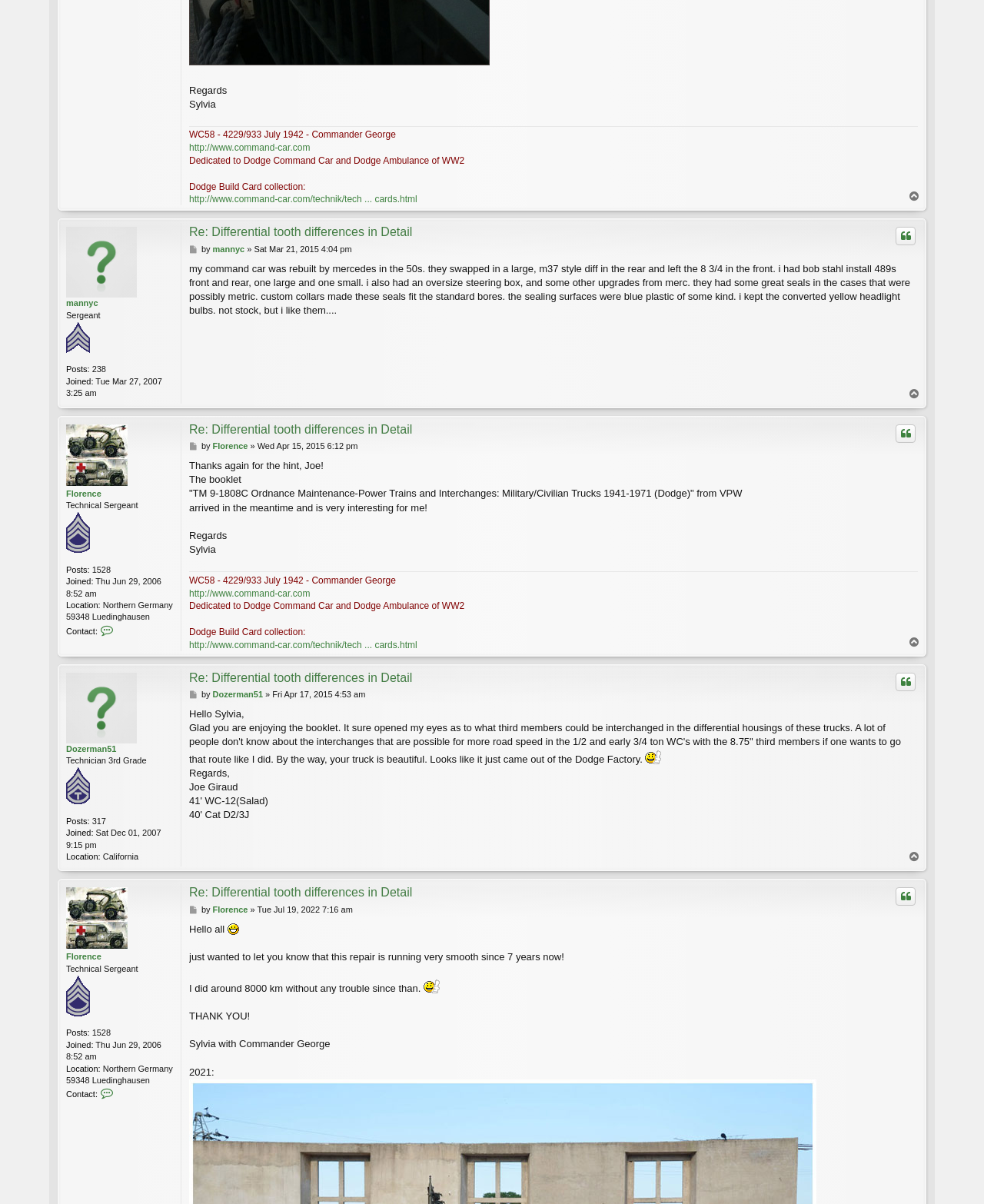Identify the bounding box coordinates for the element you need to click to achieve the following task: "Quote the post". The coordinates must be four float values ranging from 0 to 1, formatted as [left, top, right, bottom].

[0.91, 0.189, 0.93, 0.204]